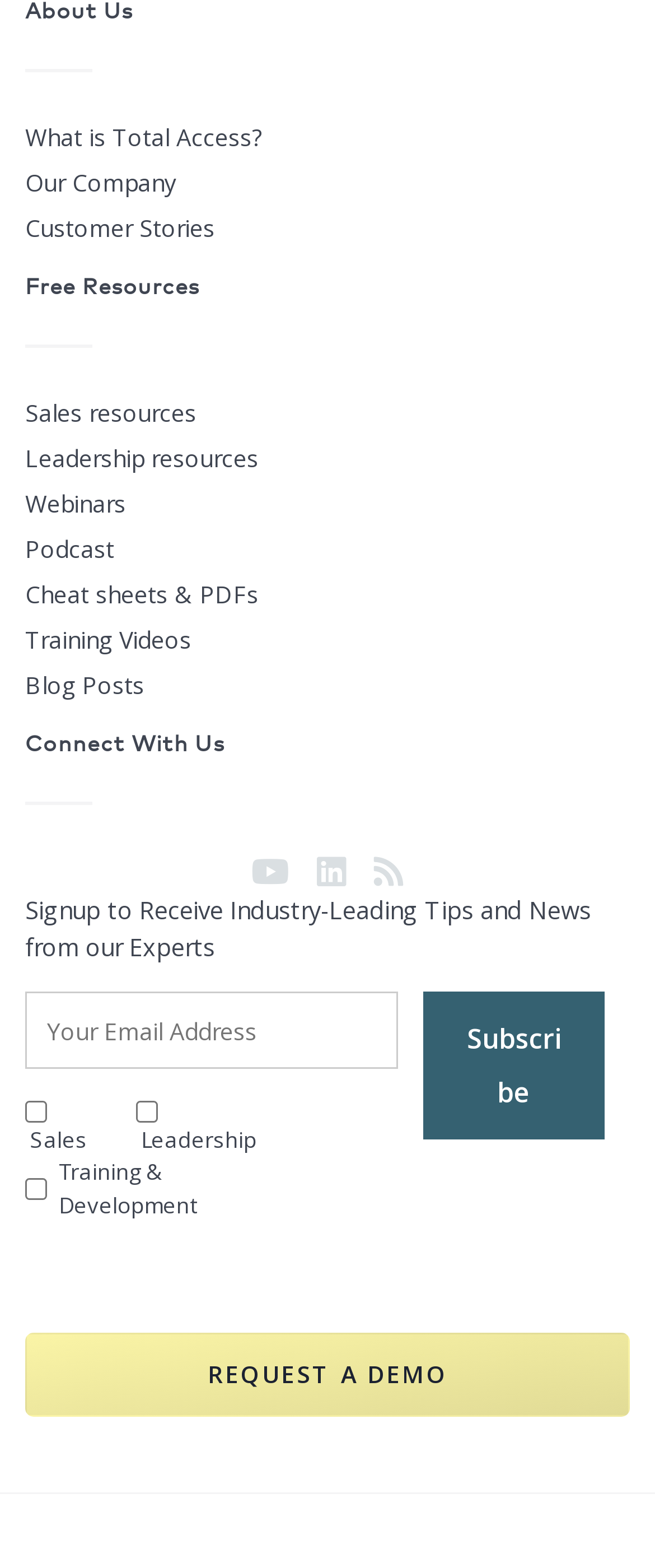Find the bounding box coordinates of the element to click in order to complete this instruction: "Enter text in the textbox". The bounding box coordinates must be four float numbers between 0 and 1, denoted as [left, top, right, bottom].

[0.038, 0.633, 0.608, 0.682]